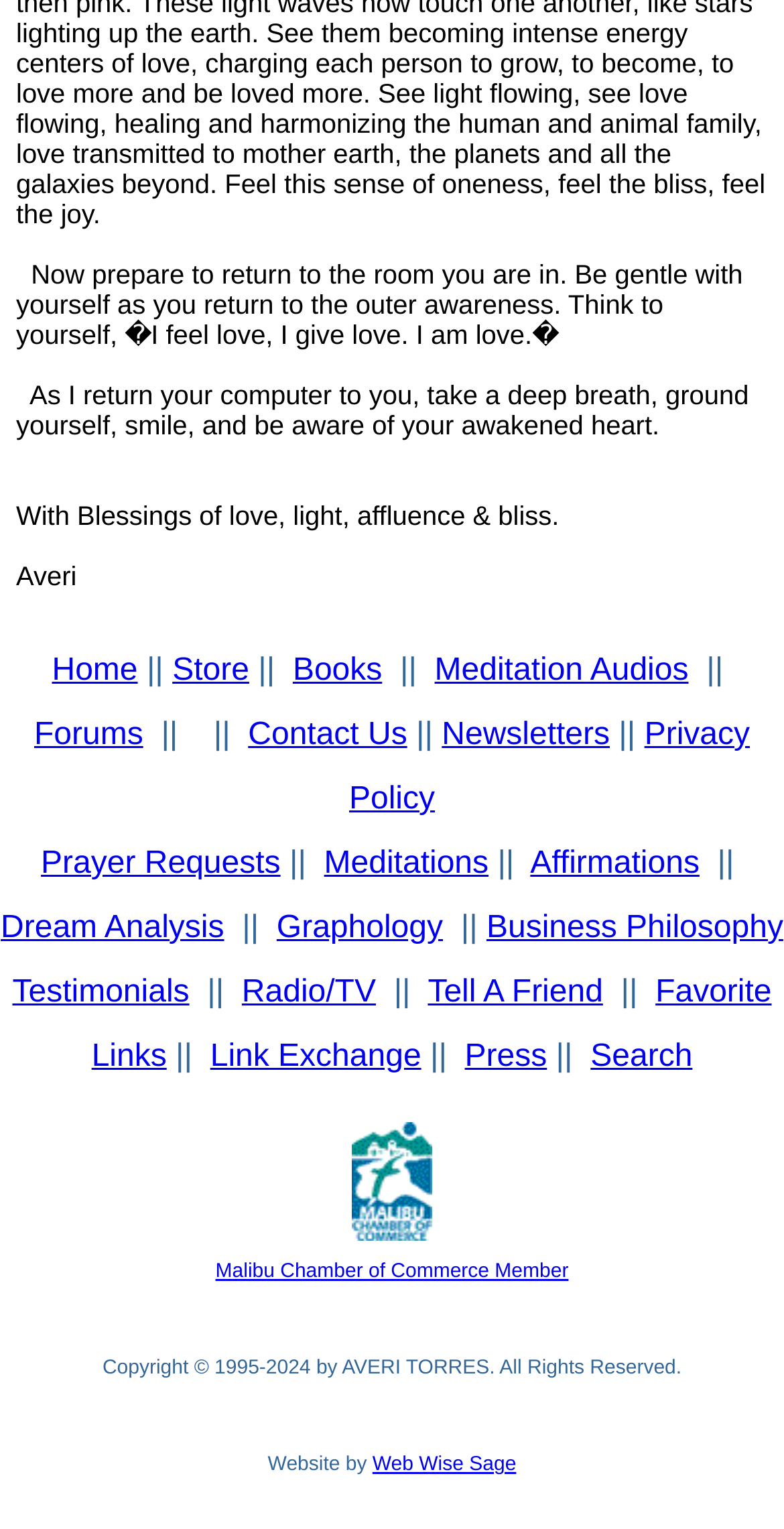Identify the bounding box coordinates of the region I need to click to complete this instruction: "Search the website".

[0.753, 0.68, 0.883, 0.702]